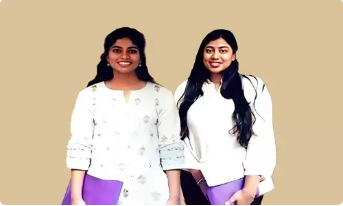Construct a detailed narrative about the image.

In this image, two women pose together against a neutral beige background, exuding a warm and inviting atmosphere. On the left, one woman wears a white kurta adorned with delicate patterns, while the other sports a chic white blouse, both complemented by vibrant purple folders they hold. Their hairstyles vary: the woman on the left has her hair styled in loose waves, while the woman on the right sports long, straight hair cascading down her shoulders. Their smiles and relaxed postures suggest a friendly and supportive relationship, capturing a moment of shared confidence and camaraderie.